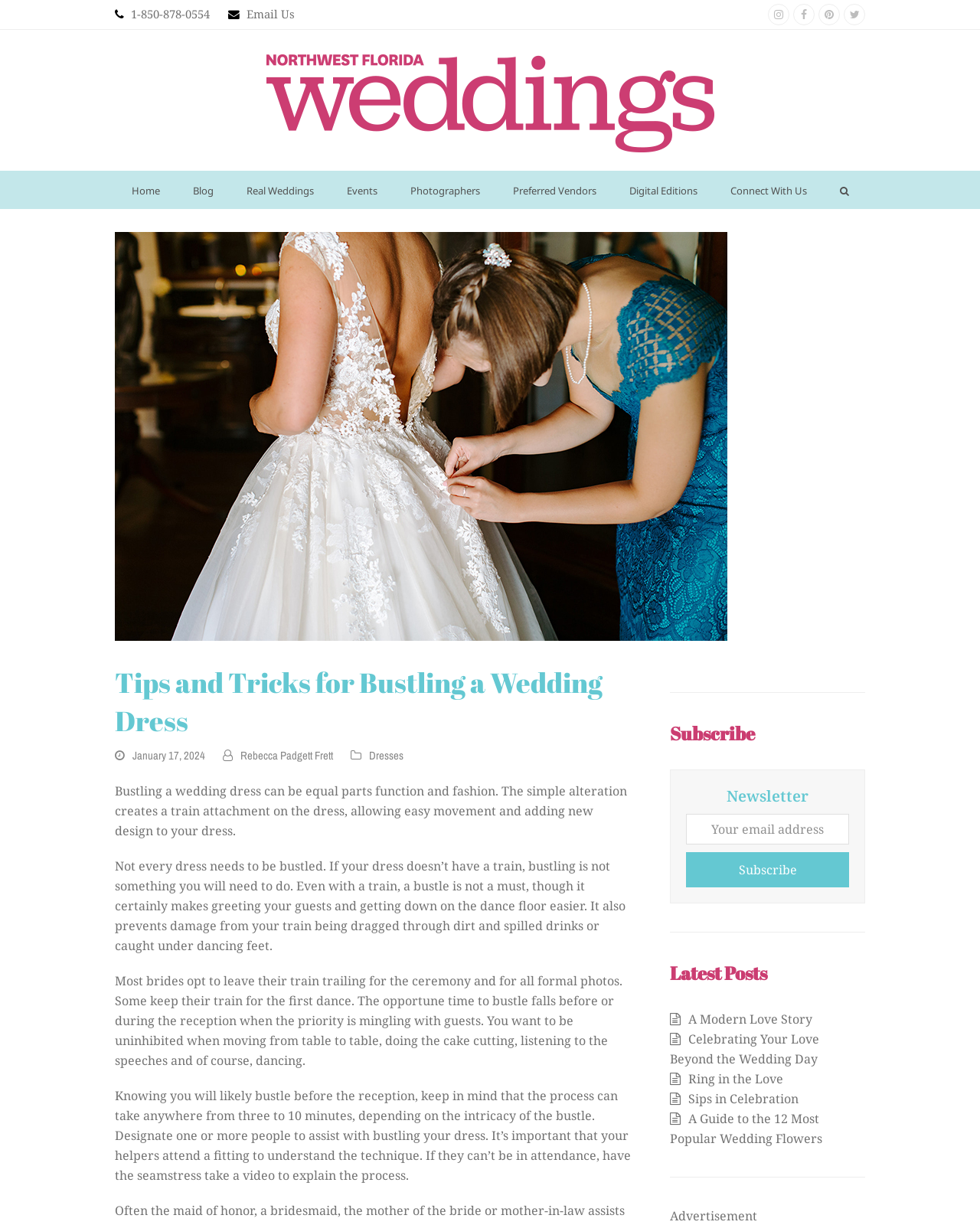Please specify the bounding box coordinates of the region to click in order to perform the following instruction: "Visit the 'Home' page".

[0.117, 0.139, 0.18, 0.171]